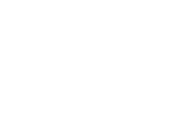What is the product used for?
Carefully examine the image and provide a detailed answer to the question.

The product 'Seraseq FFPE NTRK Fusion RNA Mix' is designed for applications in molecular biology, particularly in the analysis of RNA fusions related to NTRK gene alterations, which is critical for cancer research and diagnostics.